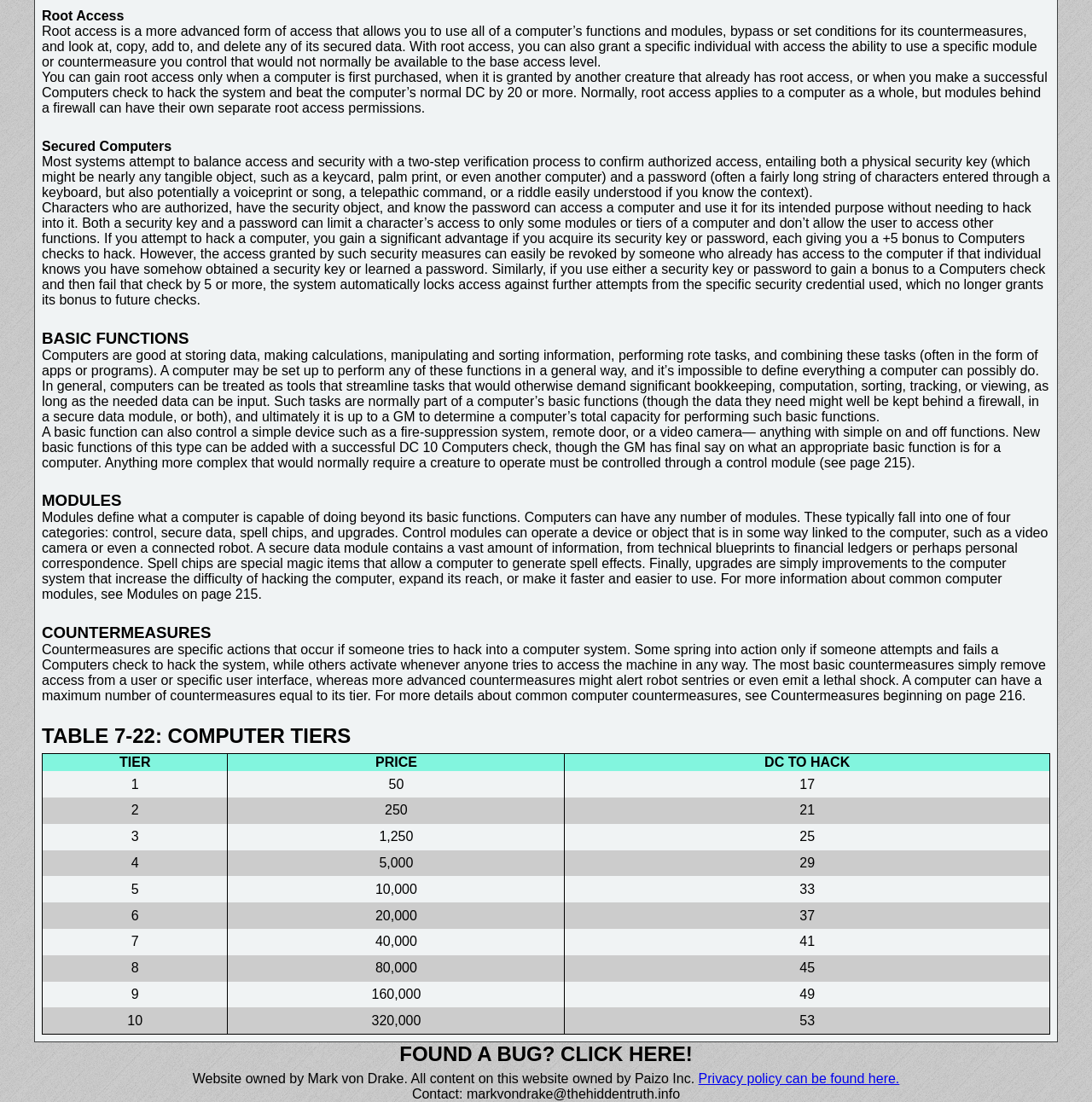Provide a brief response using a word or short phrase to this question:
What is root access in a computer?

Advanced form of access